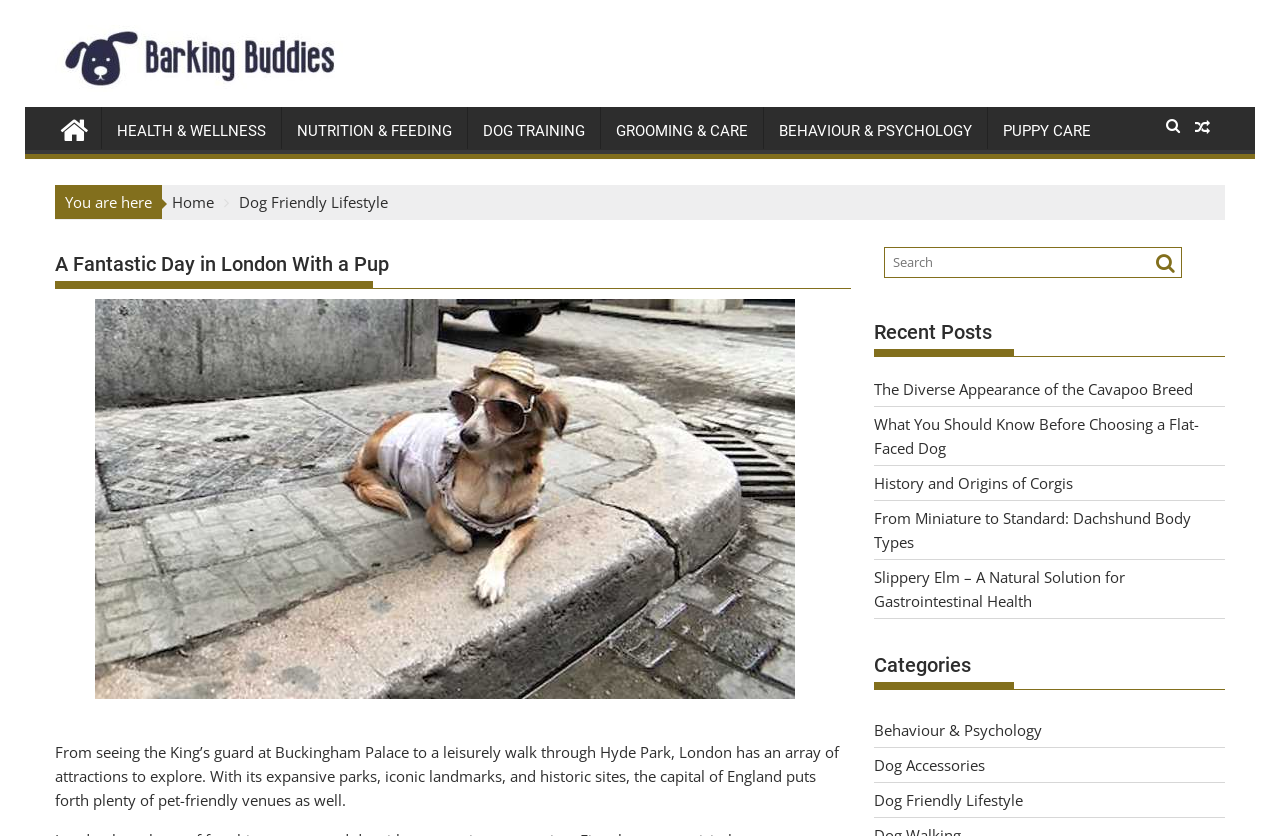Determine the bounding box coordinates for the region that must be clicked to execute the following instruction: "View categories".

[0.683, 0.767, 0.957, 0.825]